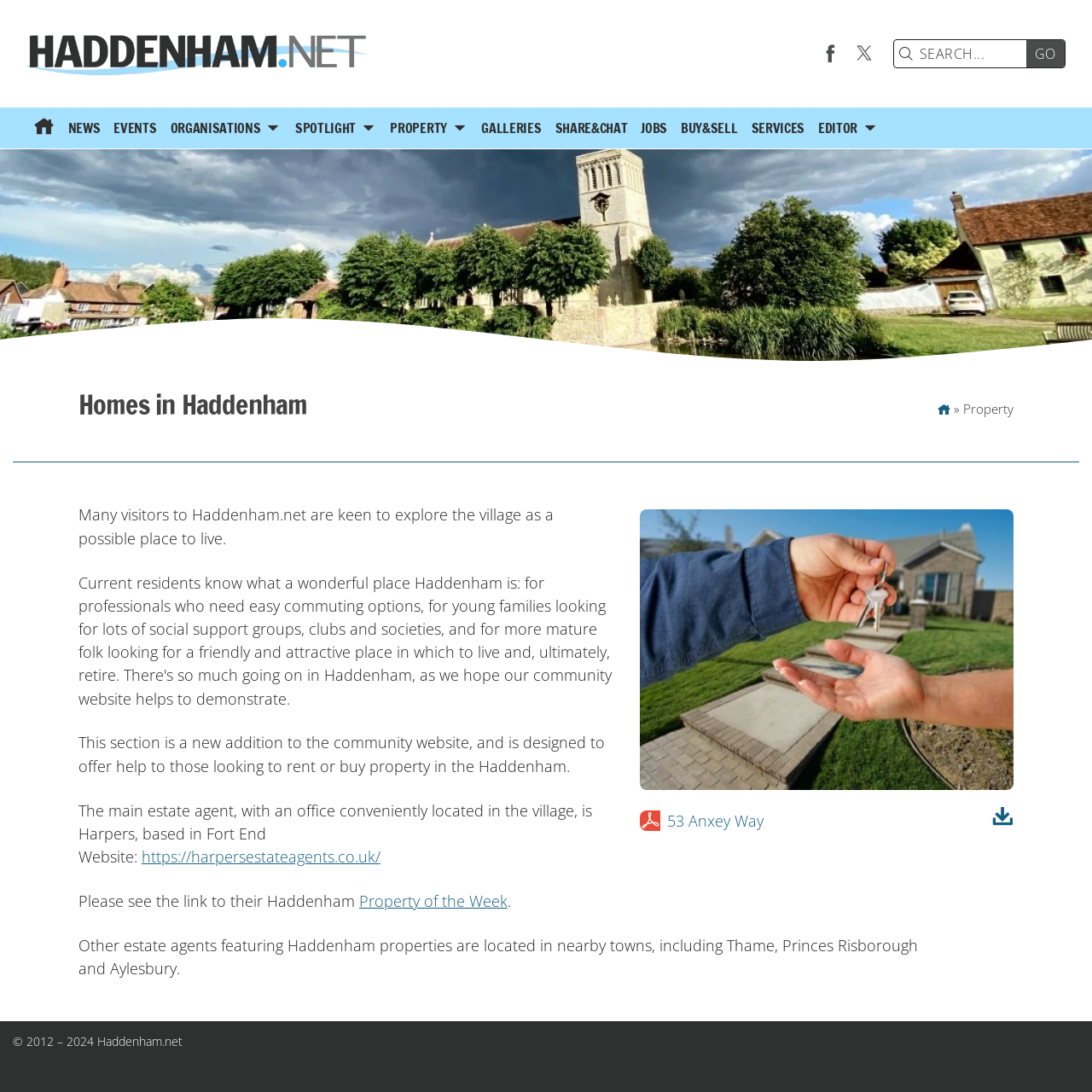Determine the bounding box coordinates of the area to click in order to meet this instruction: "View house swap 05".

[0.586, 0.466, 0.928, 0.723]